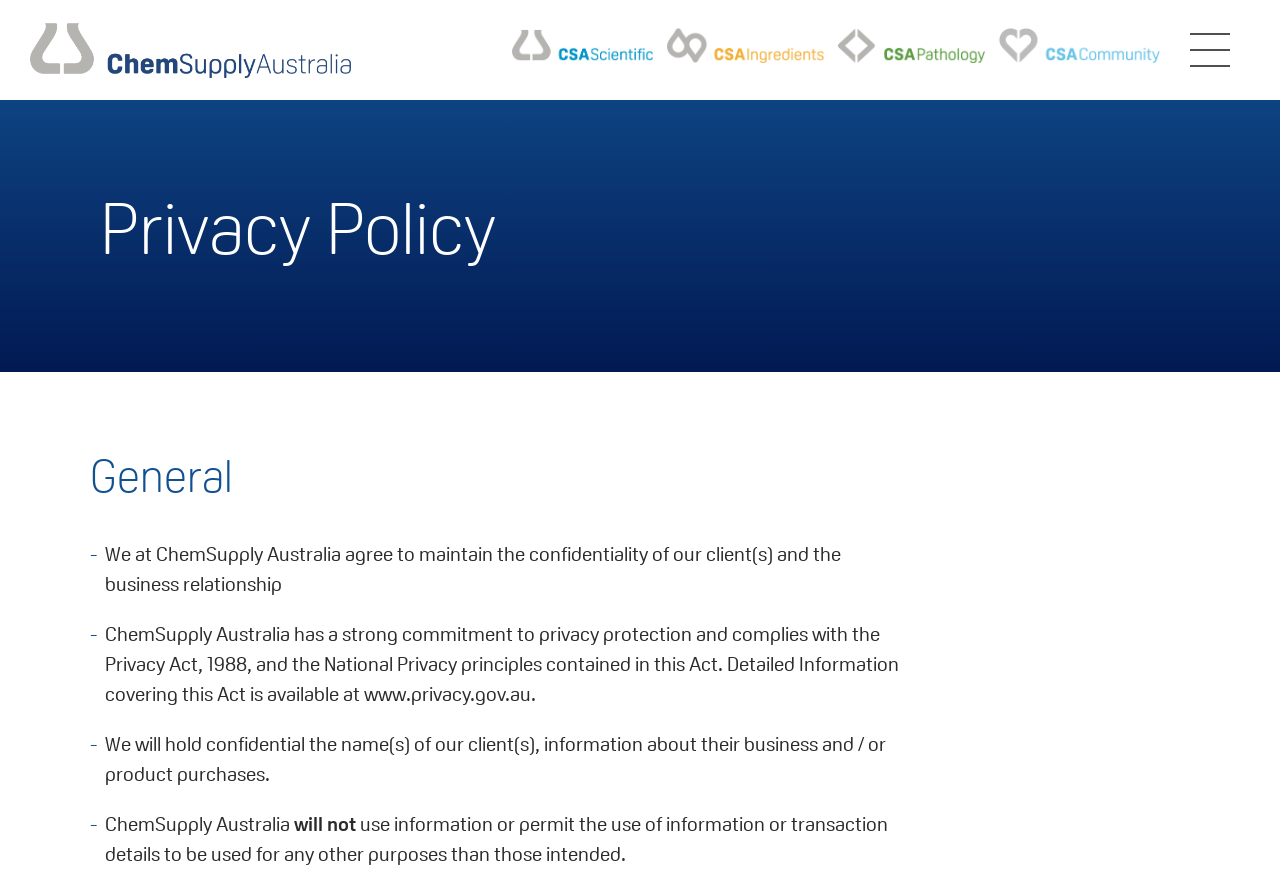Identify the bounding box of the UI component described as: "alt="CSA Scientific"".

[0.4, 0.031, 0.51, 0.082]